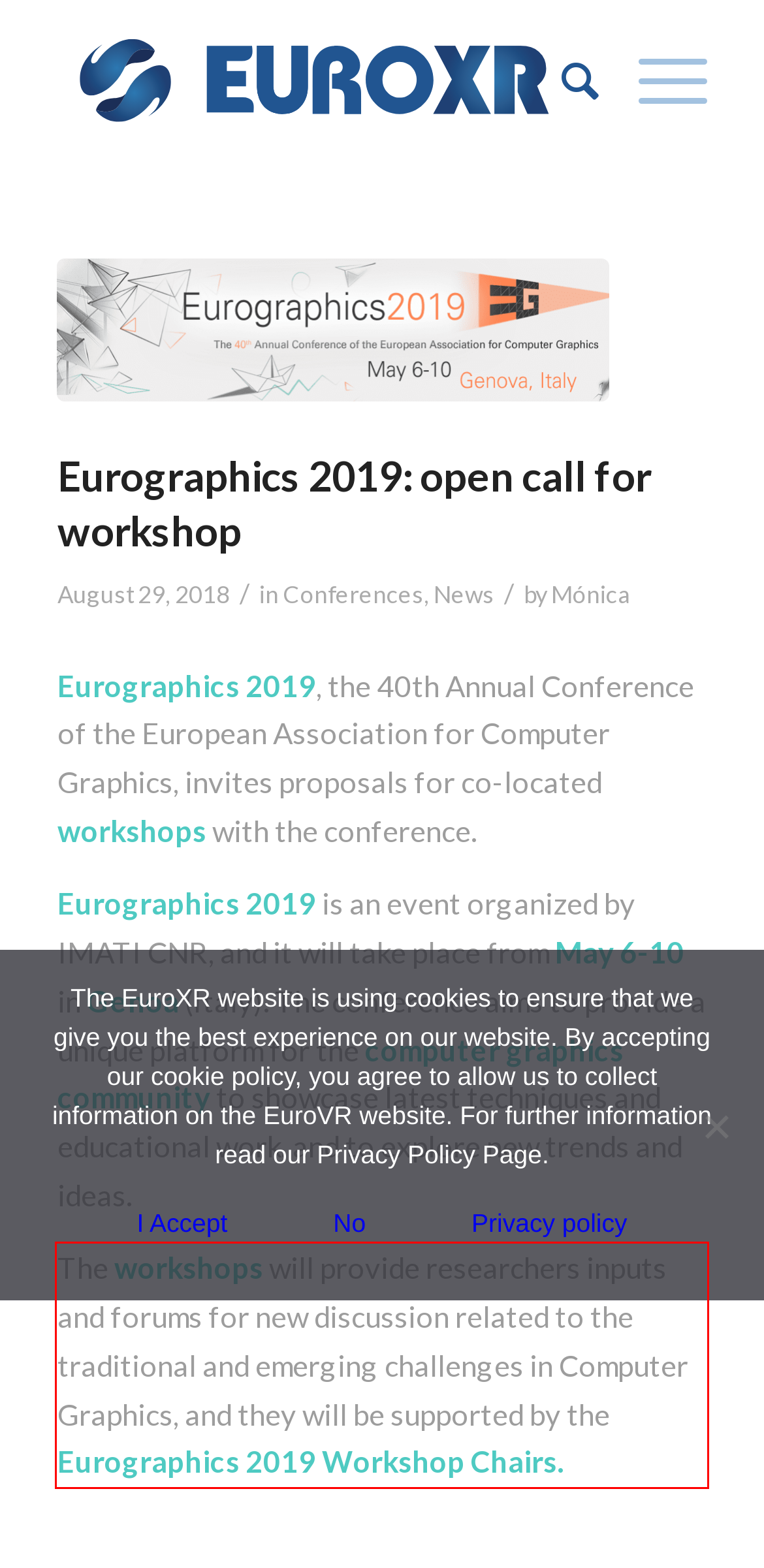Please look at the webpage screenshot and extract the text enclosed by the red bounding box.

The workshops will provide researchers inputs and forums for new discussion related to the traditional and emerging challenges in Computer Graphics, and they will be supported by the Eurographics 2019 Workshop Chairs.